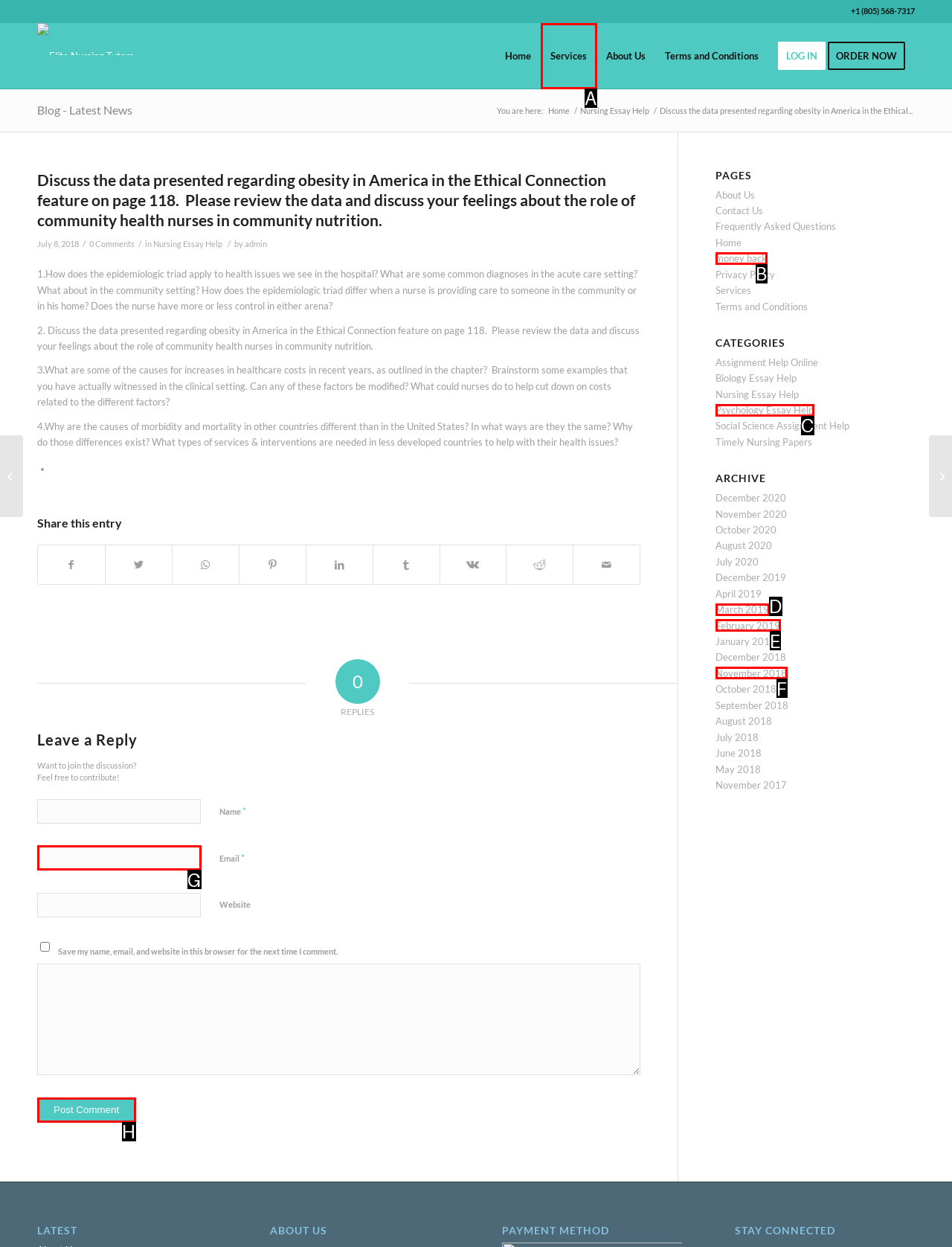Determine which option matches the element description: parent_node: Email * aria-describedby="email-notes" name="email"
Reply with the letter of the appropriate option from the options provided.

G